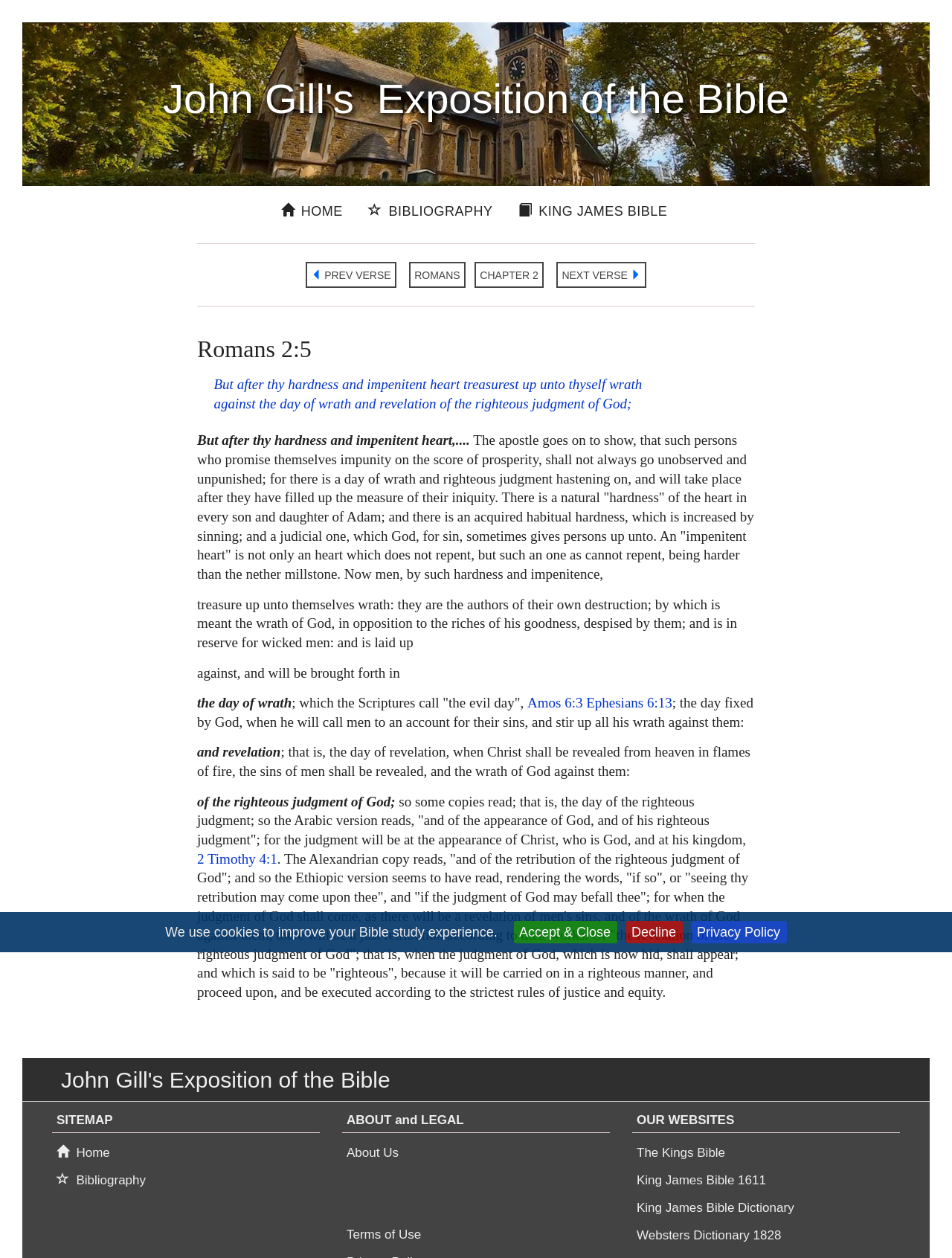Determine the bounding box coordinates for the area you should click to complete the following instruction: "visit the King James Bible website".

[0.537, 0.157, 0.709, 0.179]